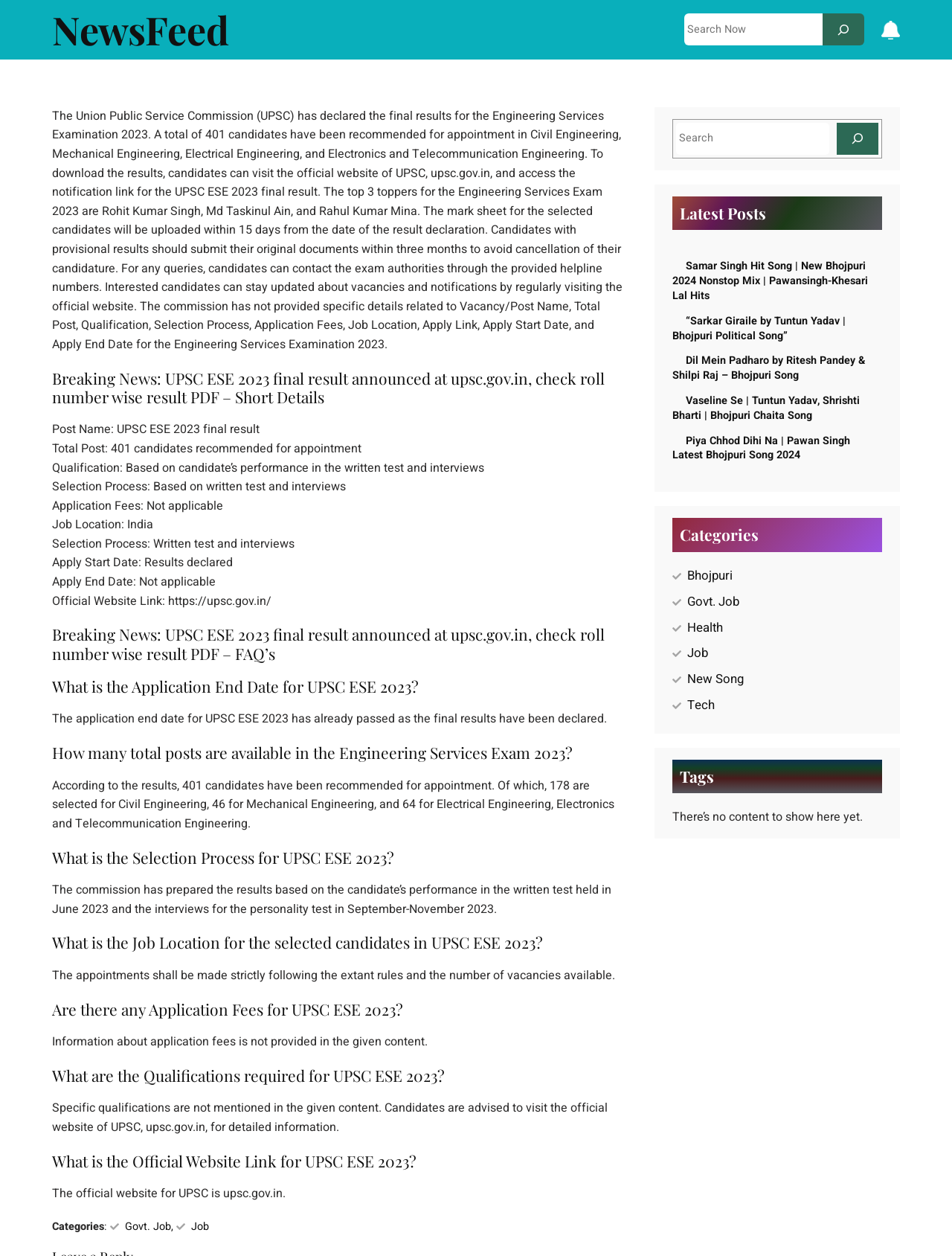Specify the bounding box coordinates of the element's region that should be clicked to achieve the following instruction: "Check the latest news". The bounding box coordinates consist of four float numbers between 0 and 1, in the format [left, top, right, bottom].

[0.706, 0.156, 0.927, 0.183]